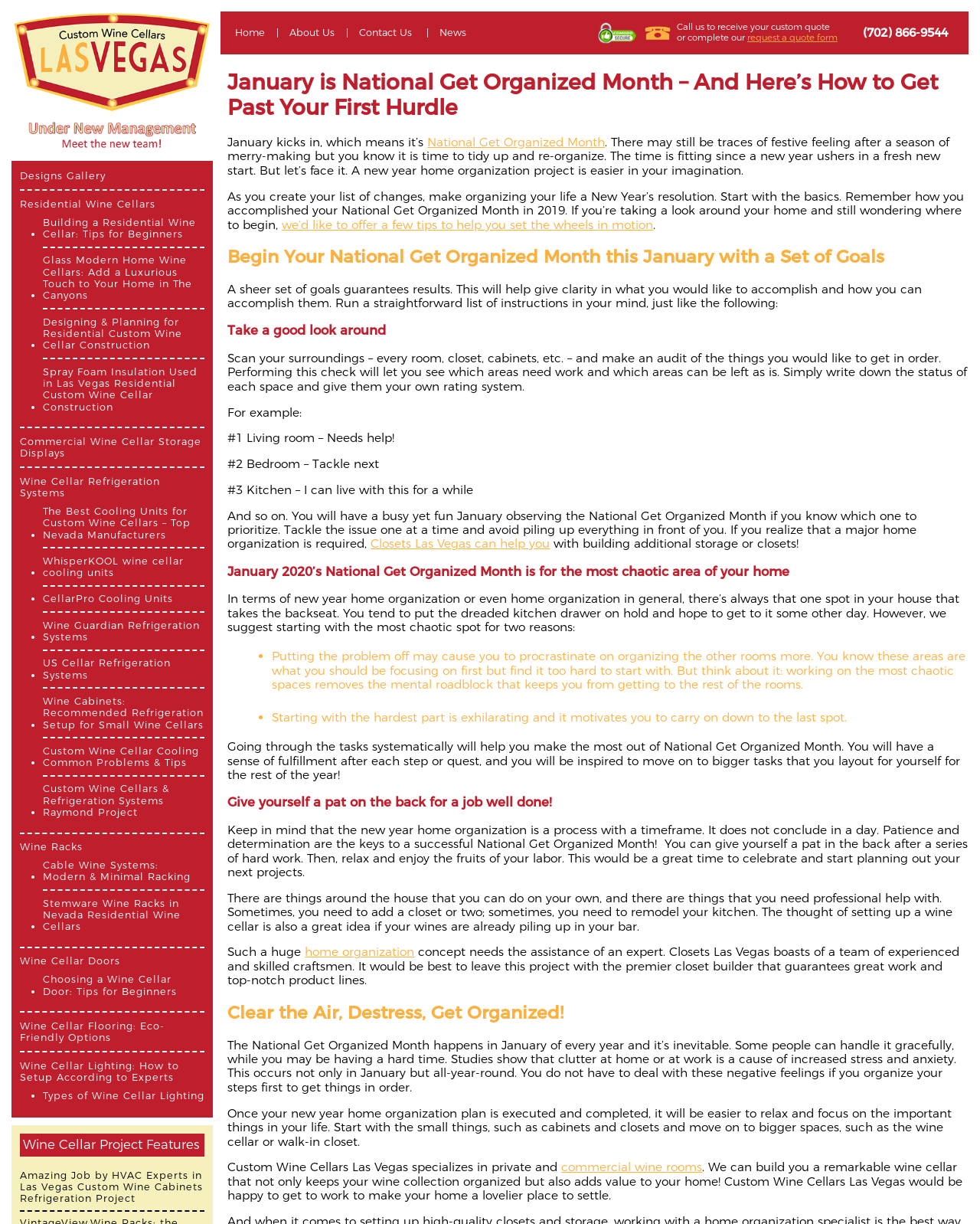Provide a short answer using a single word or phrase for the following question: 
What is the purpose of National Get Organized Month?

To organize your life